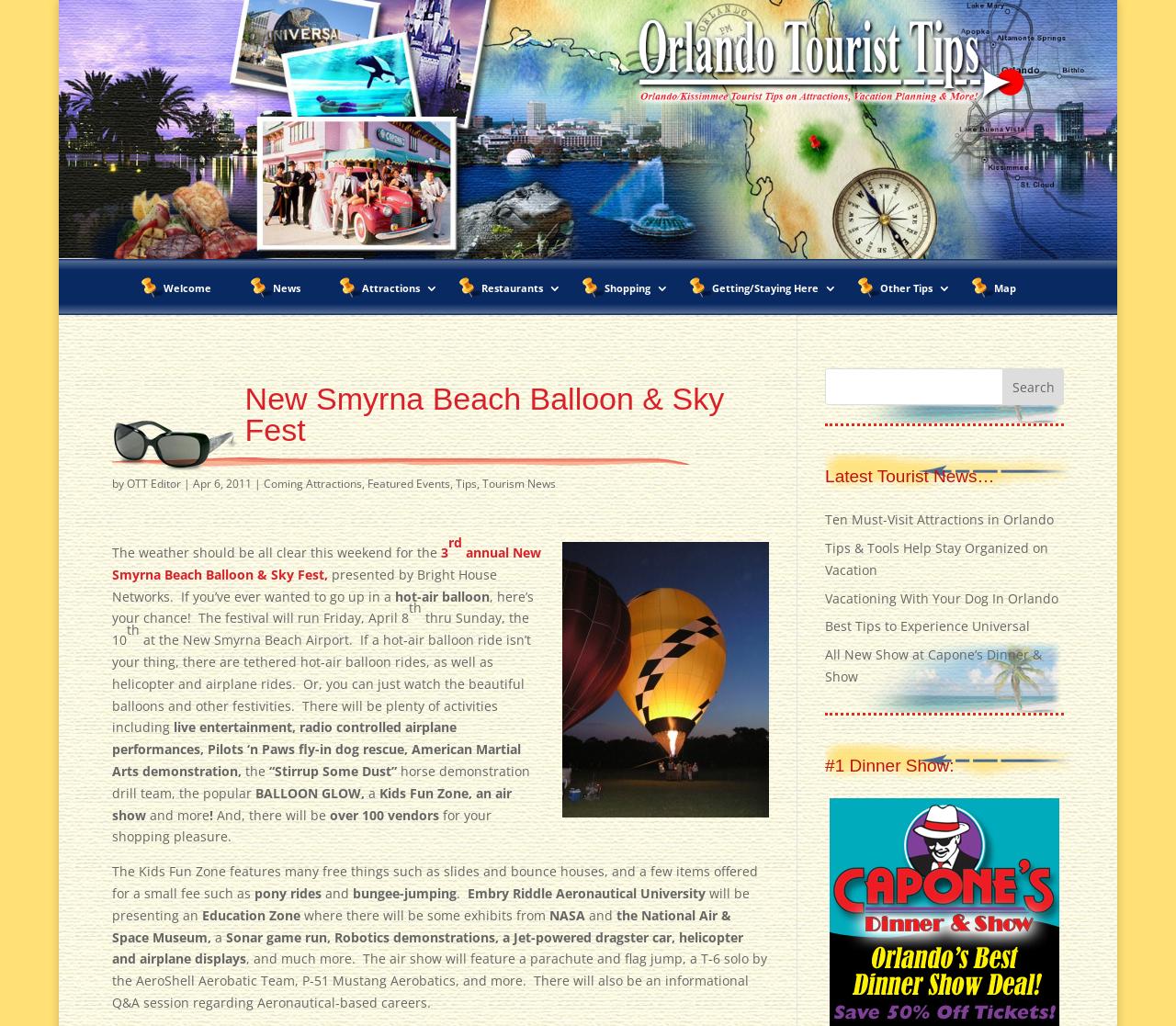Create a detailed summary of the webpage's content and design.

The webpage is about the 3rd annual New Smyrna Beach Balloon & Sky Fest, presented by Bright House Networks. At the top, there is a navigation menu with links to "Welcome", "News", "Attractions", "Restaurants", "Shopping", "Getting/Staying Here", "Other Tips", and "Map". Below the menu, there is a heading that reads "New Smyrna Beach Balloon & Sky Fest" followed by a subheading with the date "Apr 6, 2011" and links to "Coming Attractions", "Featured Events", "Tips", and "Tourism News".

The main content of the page is an article about the festival, which includes a large image of a hot air balloon. The article describes the event, stating that it will take place from Friday, April 8th to Sunday, April 10th at the New Smyrna Beach Airport. It mentions that attendees can enjoy hot-air balloon rides, tethered hot-air balloon rides, helicopter and airplane rides, and watch the beautiful balloons and other festivities. There will also be live entertainment, radio-controlled airplane performances, a Pilots 'n Paws fly-in dog rescue, an American Martial Arts demonstration, and more.

The article also highlights the "Kids Fun Zone" which features free activities such as slides and bounce houses, as well as pony rides and bungee-jumping for a small fee. Additionally, Embry Riddle Aeronautical University will be presenting an "Education Zone" with exhibits from NASA and the National Air & Space Museum.

On the right side of the page, there is a search bar with a button labeled "Search". Below the search bar, there is a heading that reads "Latest Tourist News…" followed by a list of links to news articles, including "Ten Must-Visit Attractions in Orlando", "Tips & Tools Help Stay Organized on Vacation", and "Vacationing With Your Dog In Orlando". Further down, there is another heading that reads "#1 Dinner Show:" followed by a link to "All New Show at Capone’s Dinner & Show".